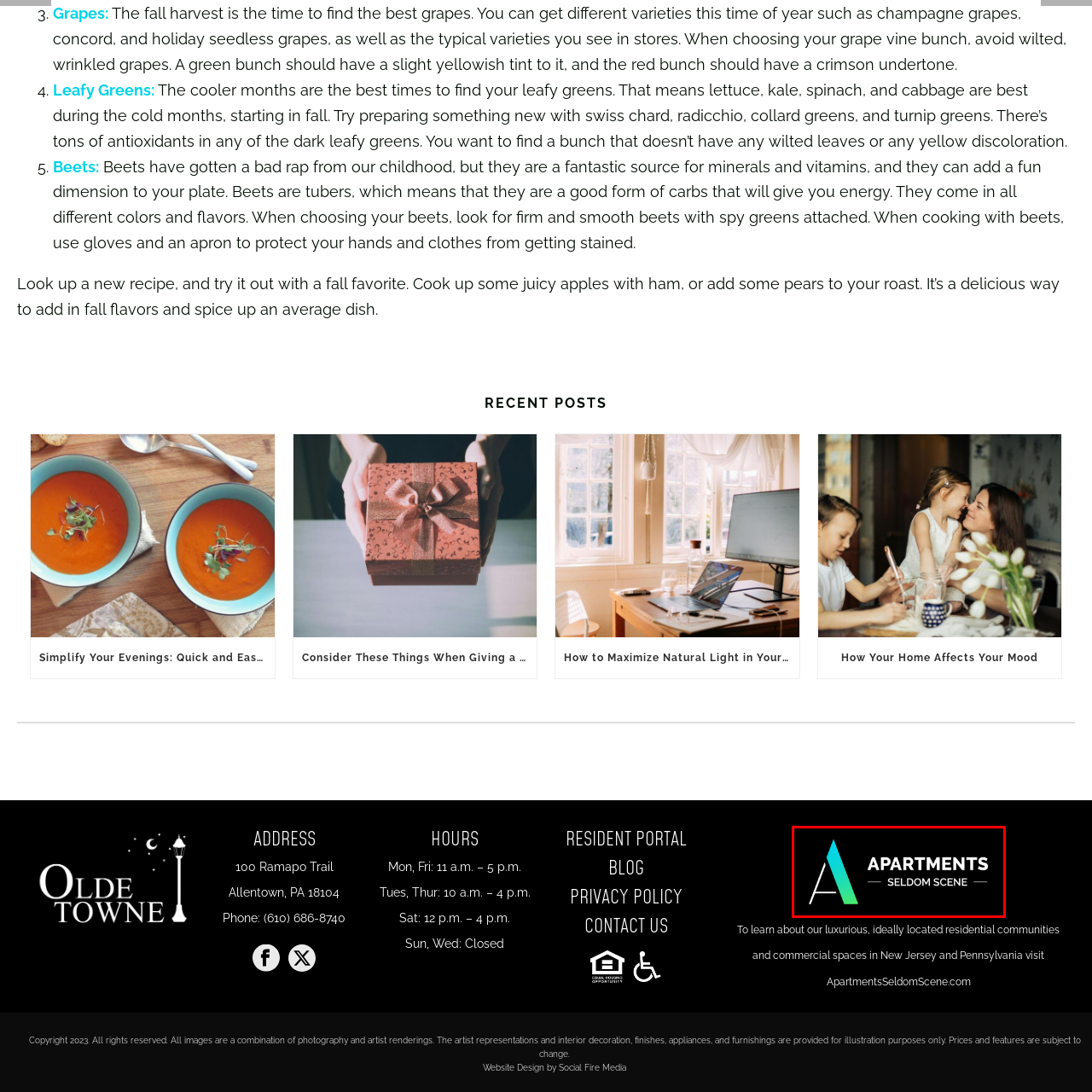Direct your attention to the image within the red bounding box and respond with a detailed answer to the following question, using the image as your reference: What is the font style of 'SELDOM SCENE'?

The caption describes the font style of 'SELDOM SCENE' as clean, which is in contrast to the bold font style of 'APARTMENTS'.